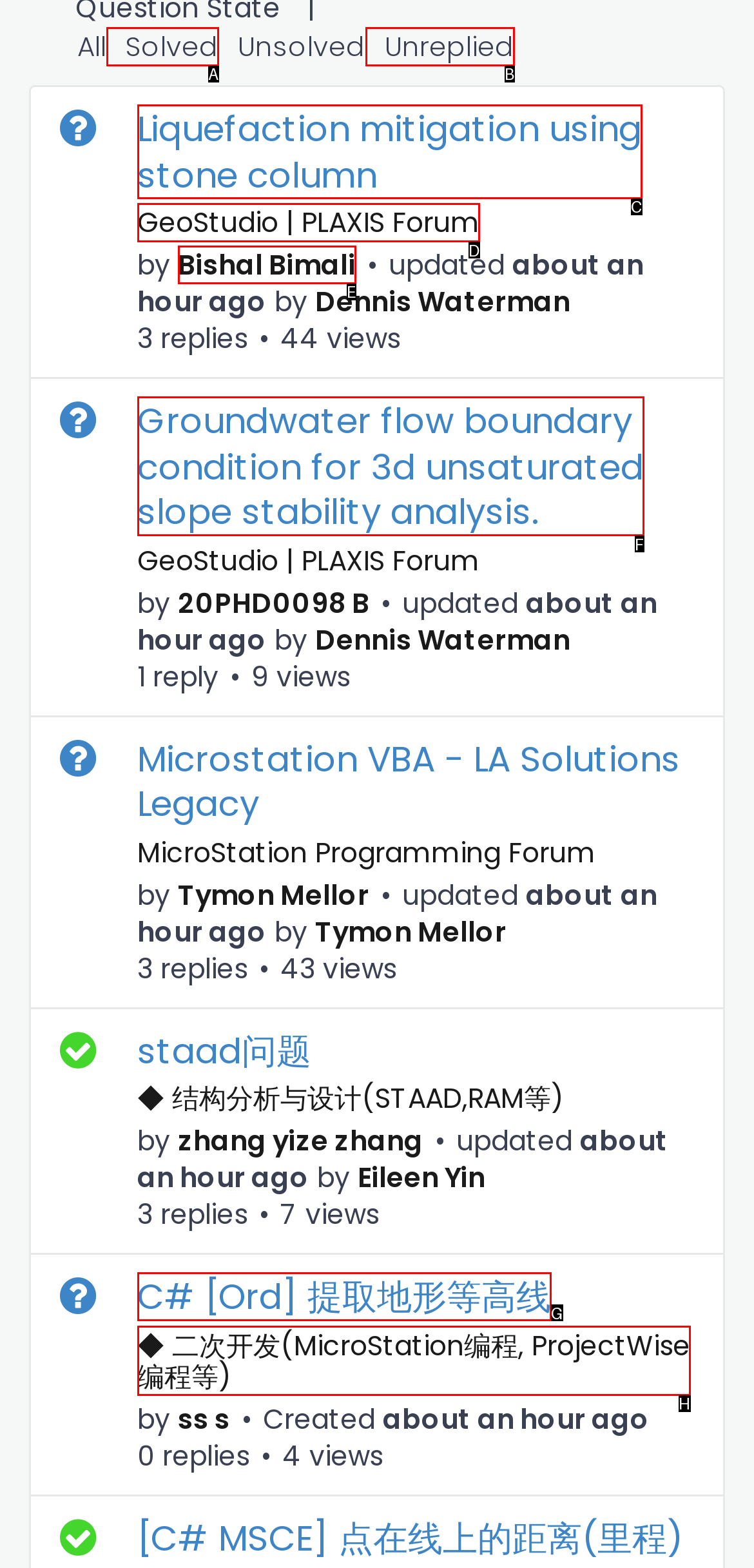Specify which UI element should be clicked to accomplish the task: View profile of Bishal Bimali. Answer with the letter of the correct choice.

E